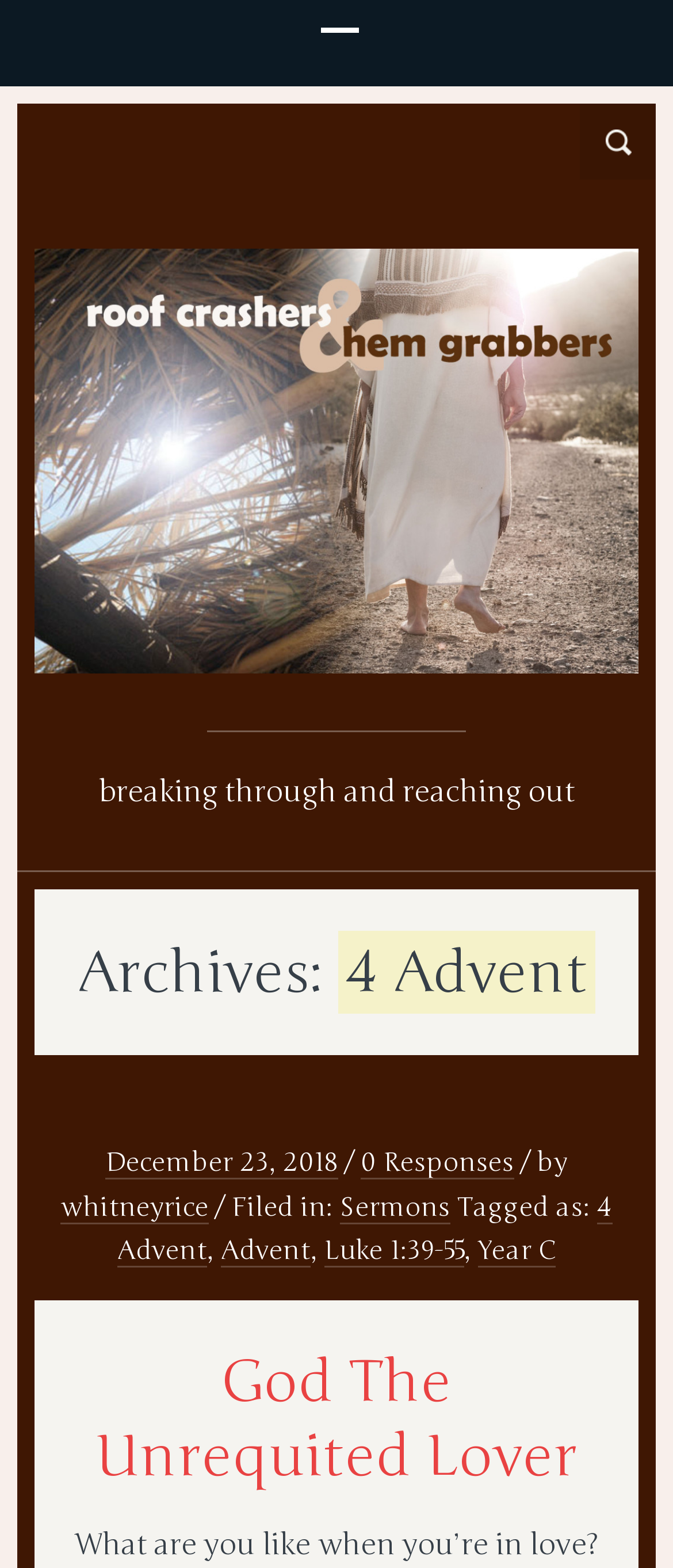Pinpoint the bounding box coordinates of the element you need to click to execute the following instruction: "Read God The Unrequited Lover". The bounding box should be represented by four float numbers between 0 and 1, in the format [left, top, right, bottom].

[0.141, 0.859, 0.859, 0.95]